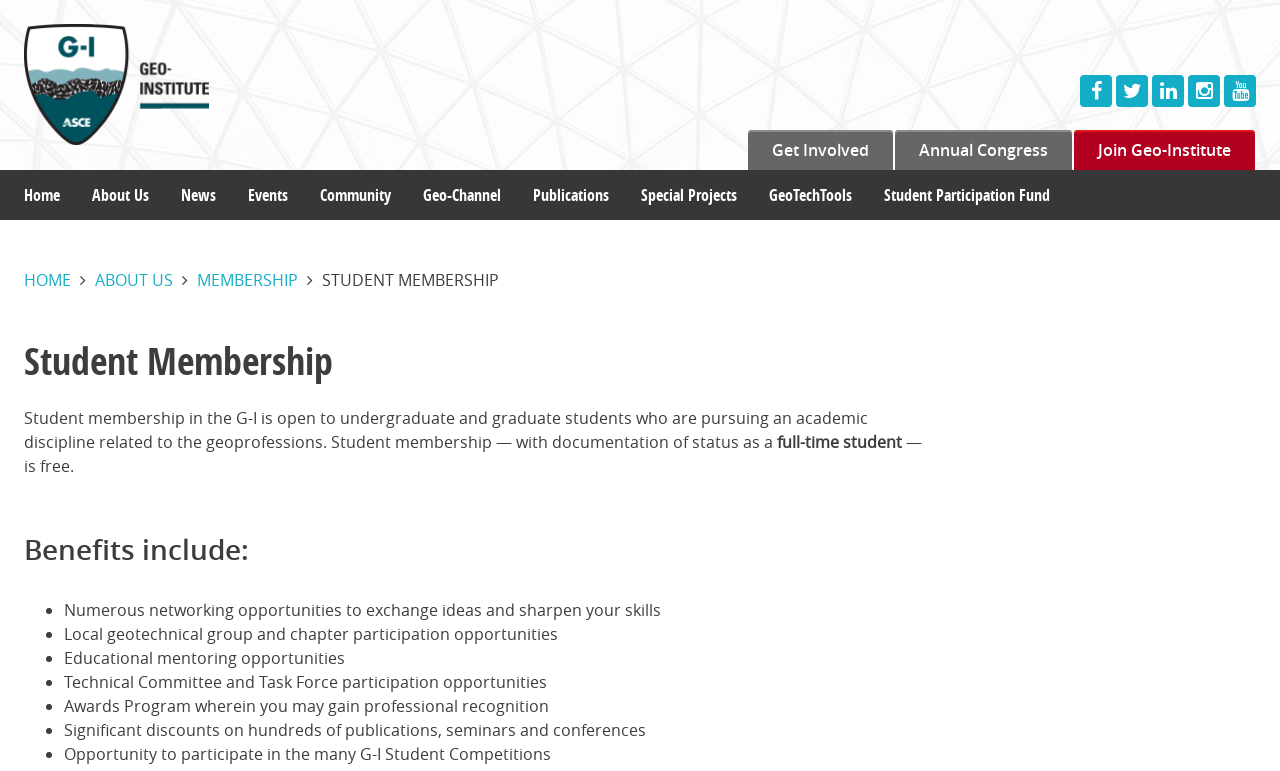Identify the bounding box coordinates of the area you need to click to perform the following instruction: "Click on 'Get Involved'".

[0.584, 0.169, 0.698, 0.22]